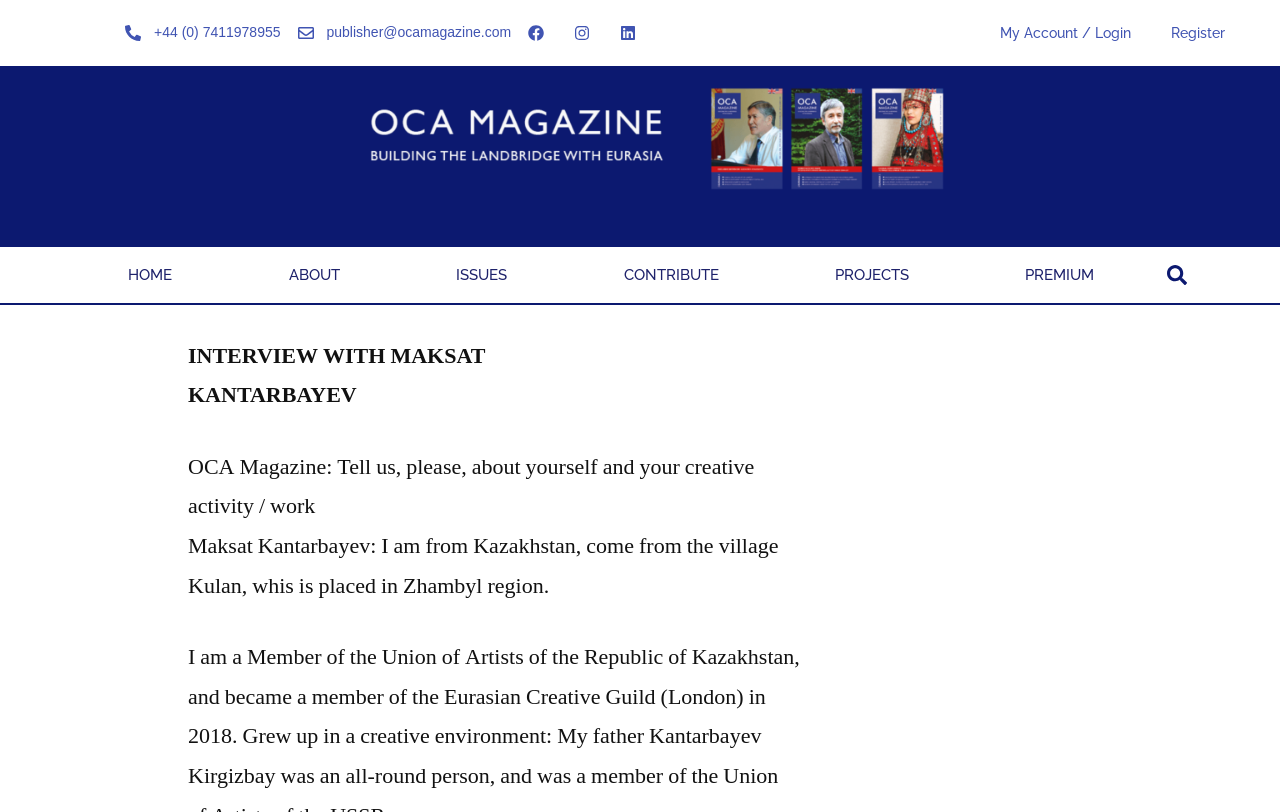Please identify the bounding box coordinates of the clickable element to fulfill the following instruction: "click phone number". The coordinates should be four float numbers between 0 and 1, i.e., [left, top, right, bottom].

[0.12, 0.03, 0.219, 0.05]